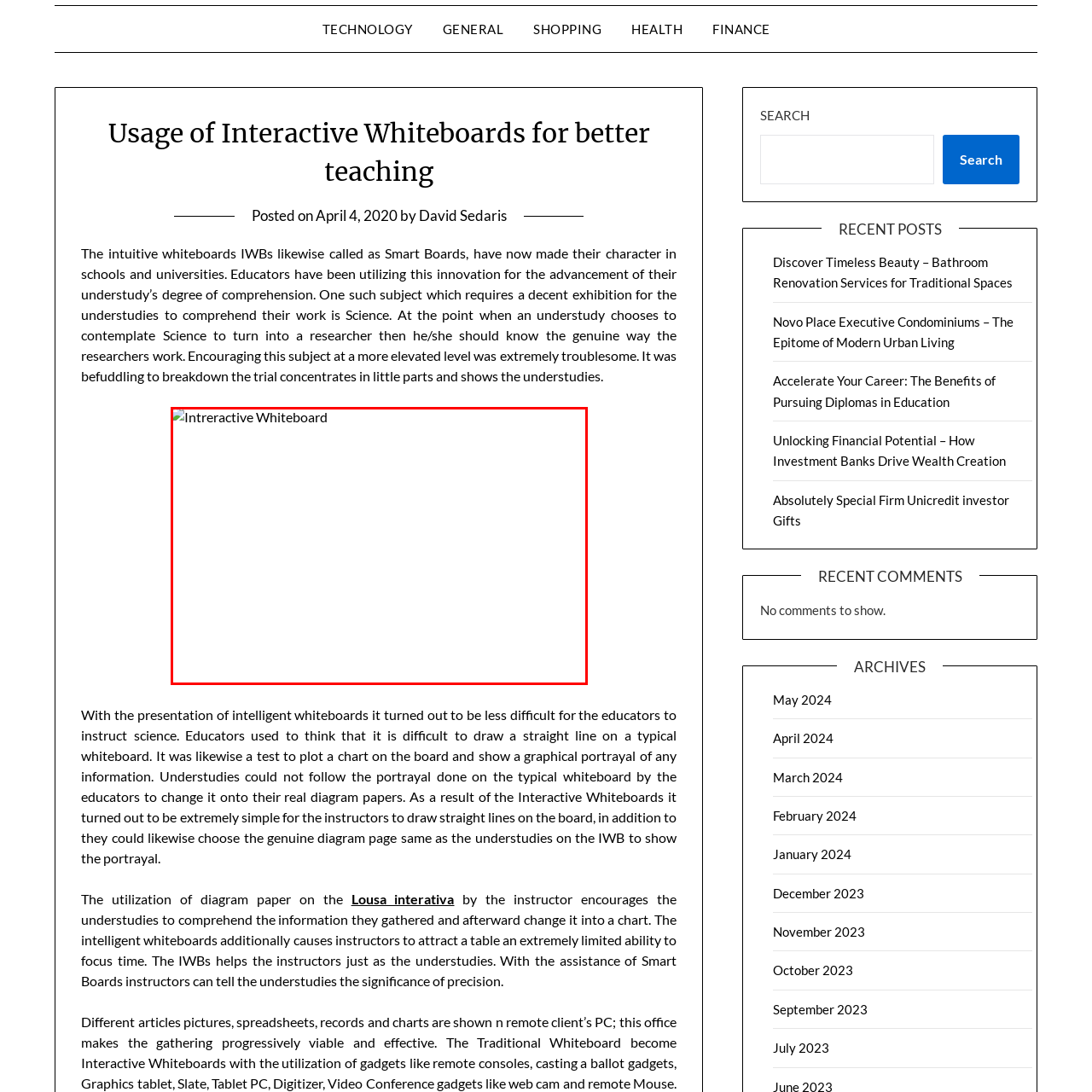What subjects are interactive whiteboards particularly useful for?
Study the image framed by the red bounding box and answer the question in detail, relying on the visual clues provided.

The caption specifically mentions that interactive whiteboards are useful for subjects such as science, implying that they are particularly effective in helping students understand complex scientific concepts.